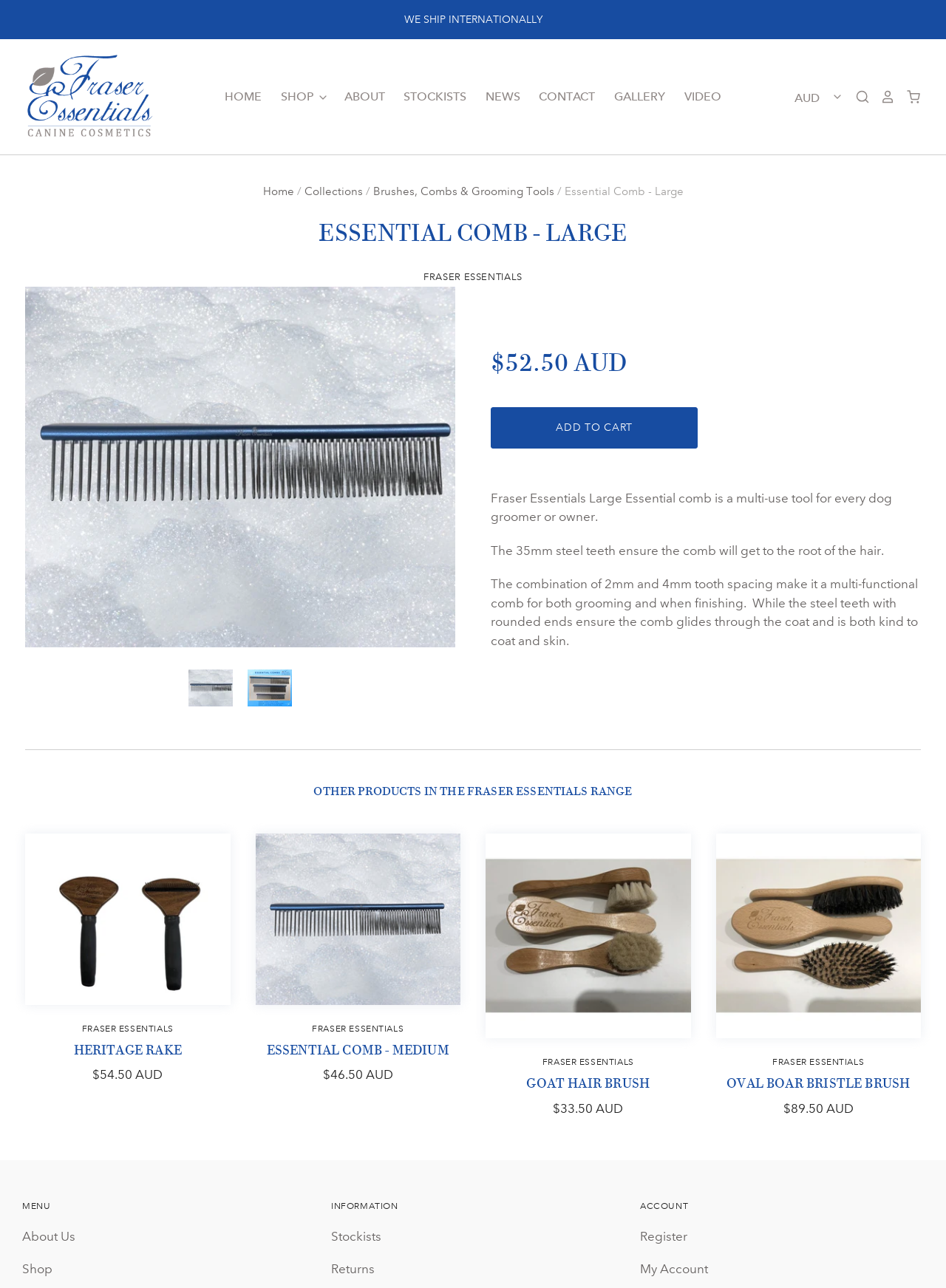Locate the bounding box coordinates of the clickable area to execute the instruction: "Read the article by E.Z. Ryder". Provide the coordinates as four float numbers between 0 and 1, represented as [left, top, right, bottom].

None